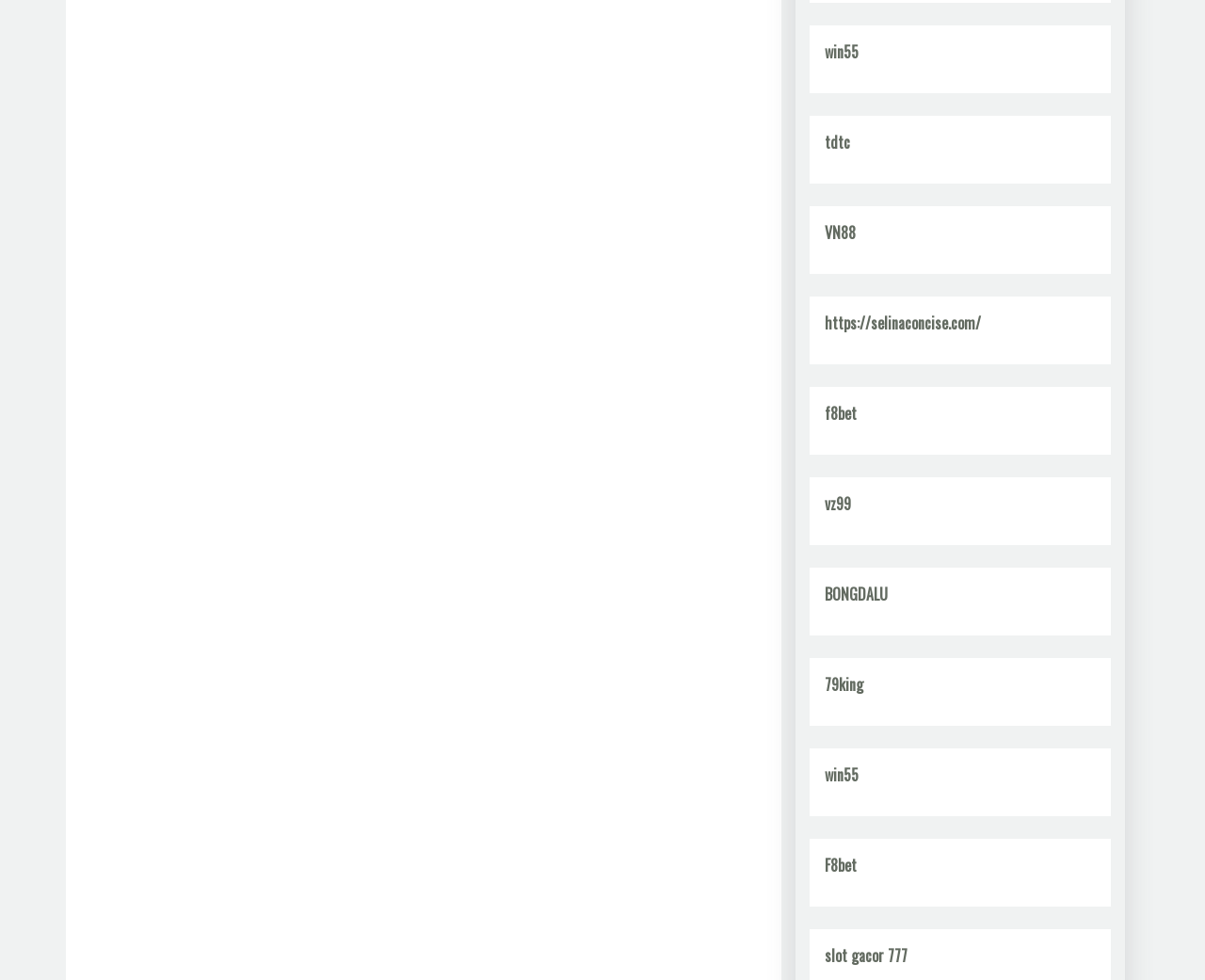Using the format (top-left x, top-left y, bottom-right x, bottom-right y), provide the bounding box coordinates for the described UI element. All values should be floating point numbers between 0 and 1: tdtc

[0.684, 0.134, 0.705, 0.157]